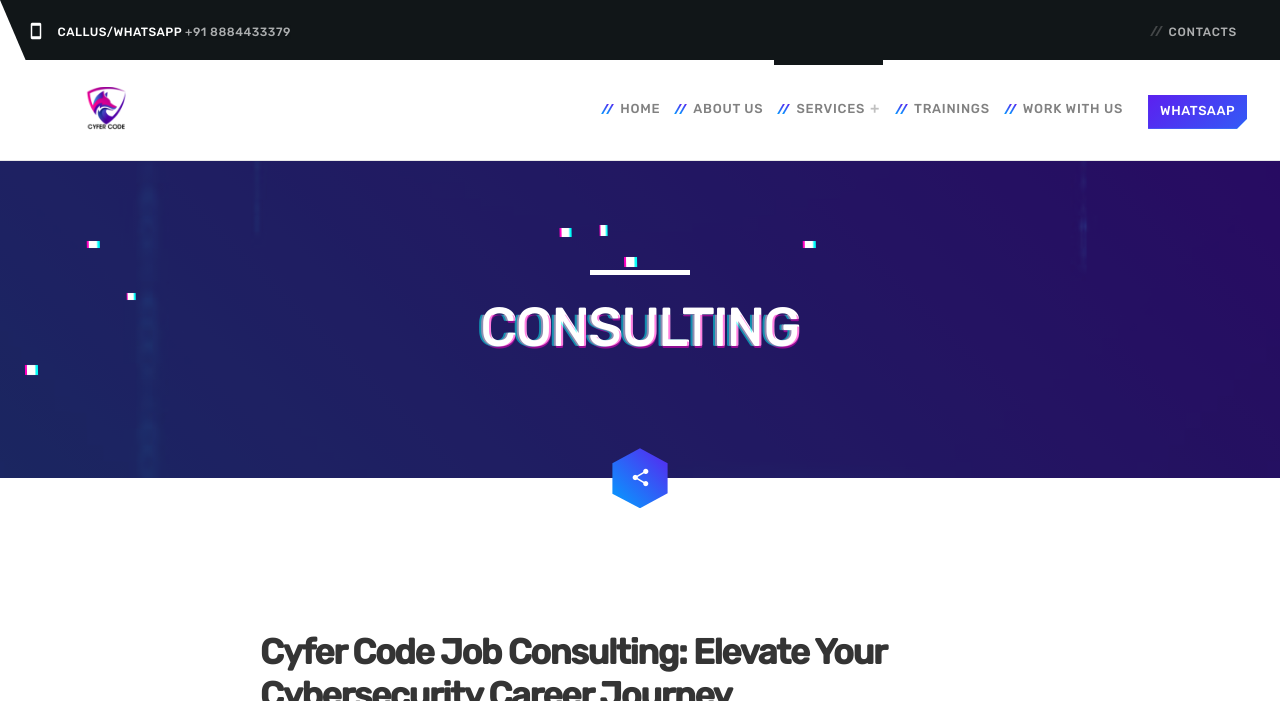Provide the bounding box coordinates of the HTML element described by the text: "smartphoneCallus/WhatsApp +91 8884433379". The coordinates should be in the format [left, top, right, bottom] with values between 0 and 1.

[0.045, 0.036, 0.227, 0.056]